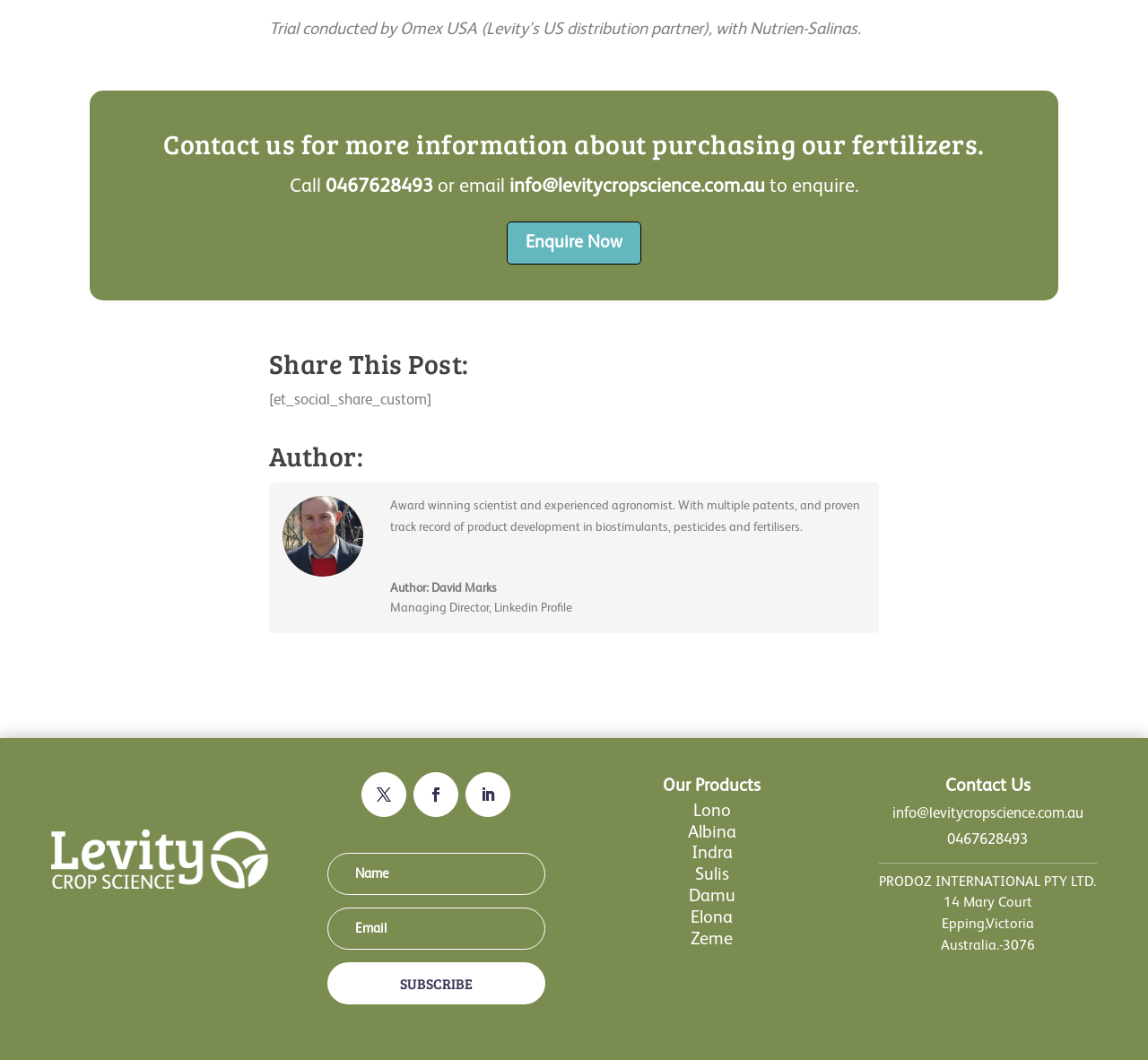Determine the bounding box for the UI element as described: "Zeme". The coordinates should be represented as four float numbers between 0 and 1, formatted as [left, top, right, bottom].

[0.602, 0.878, 0.638, 0.895]